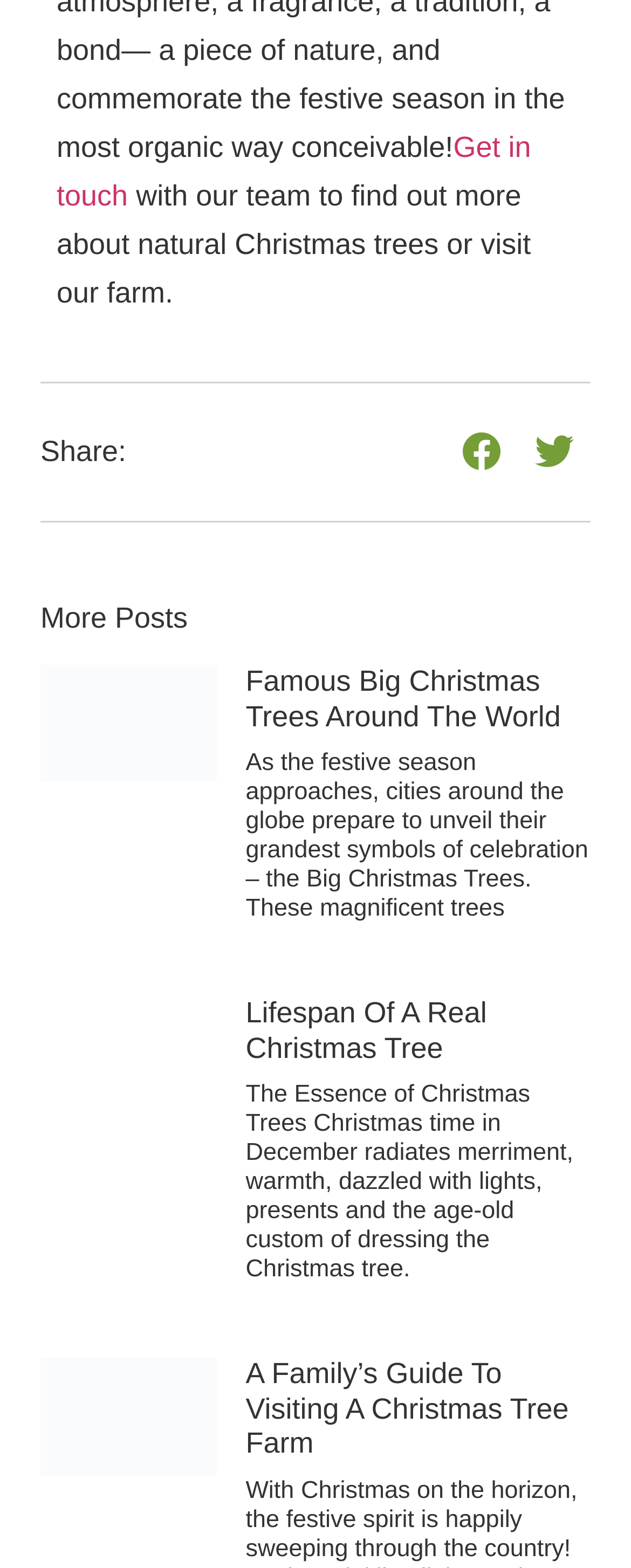Please specify the bounding box coordinates of the region to click in order to perform the following instruction: "Read about Famous Big Christmas Trees Around The World".

[0.389, 0.424, 0.889, 0.467]